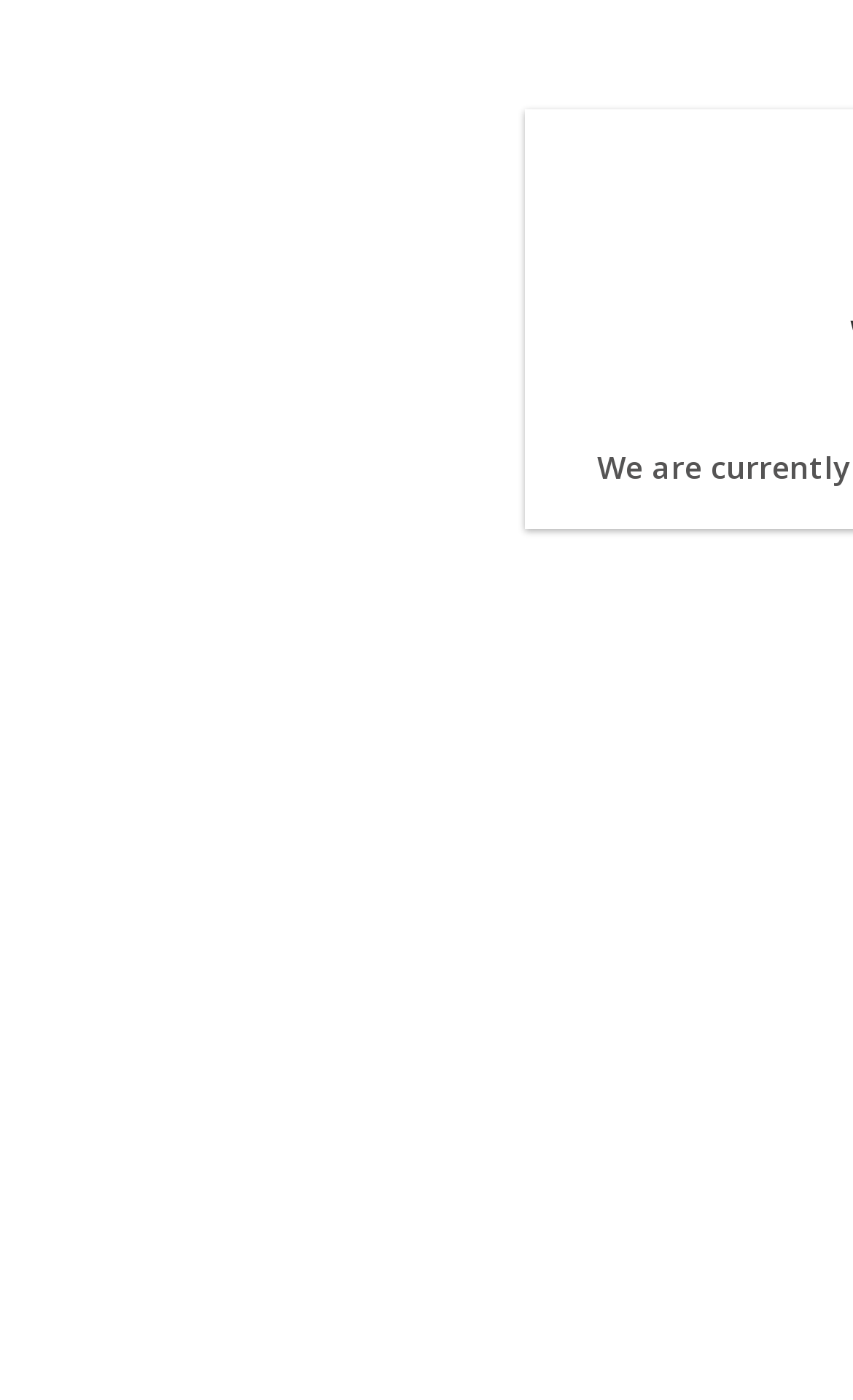Determine the main heading text of the webpage.

We'll be back soon.